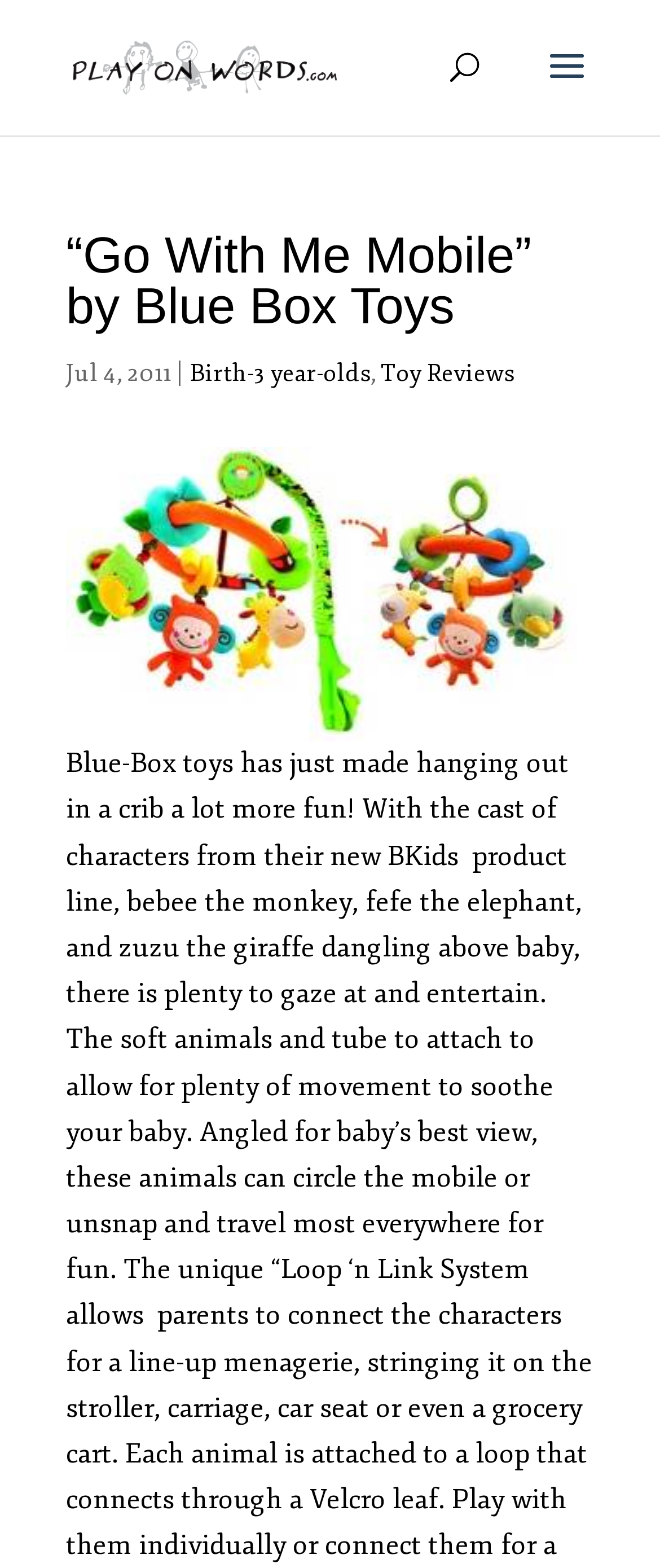When was the webpage last updated?
From the screenshot, provide a brief answer in one word or phrase.

Jul 4, 2011